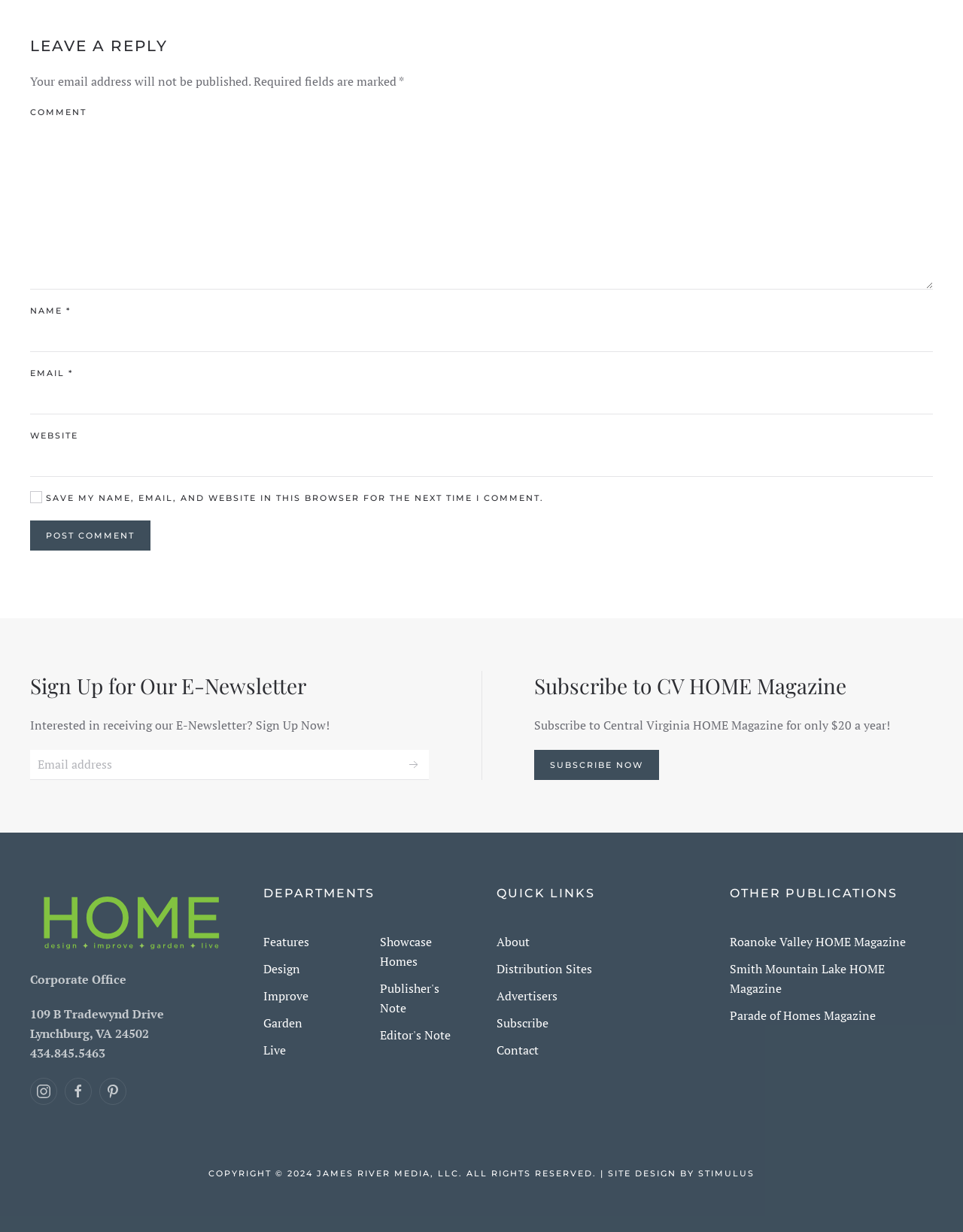Respond to the question below with a single word or phrase:
What is the corporate office address?

109 B Tradewynd Drive